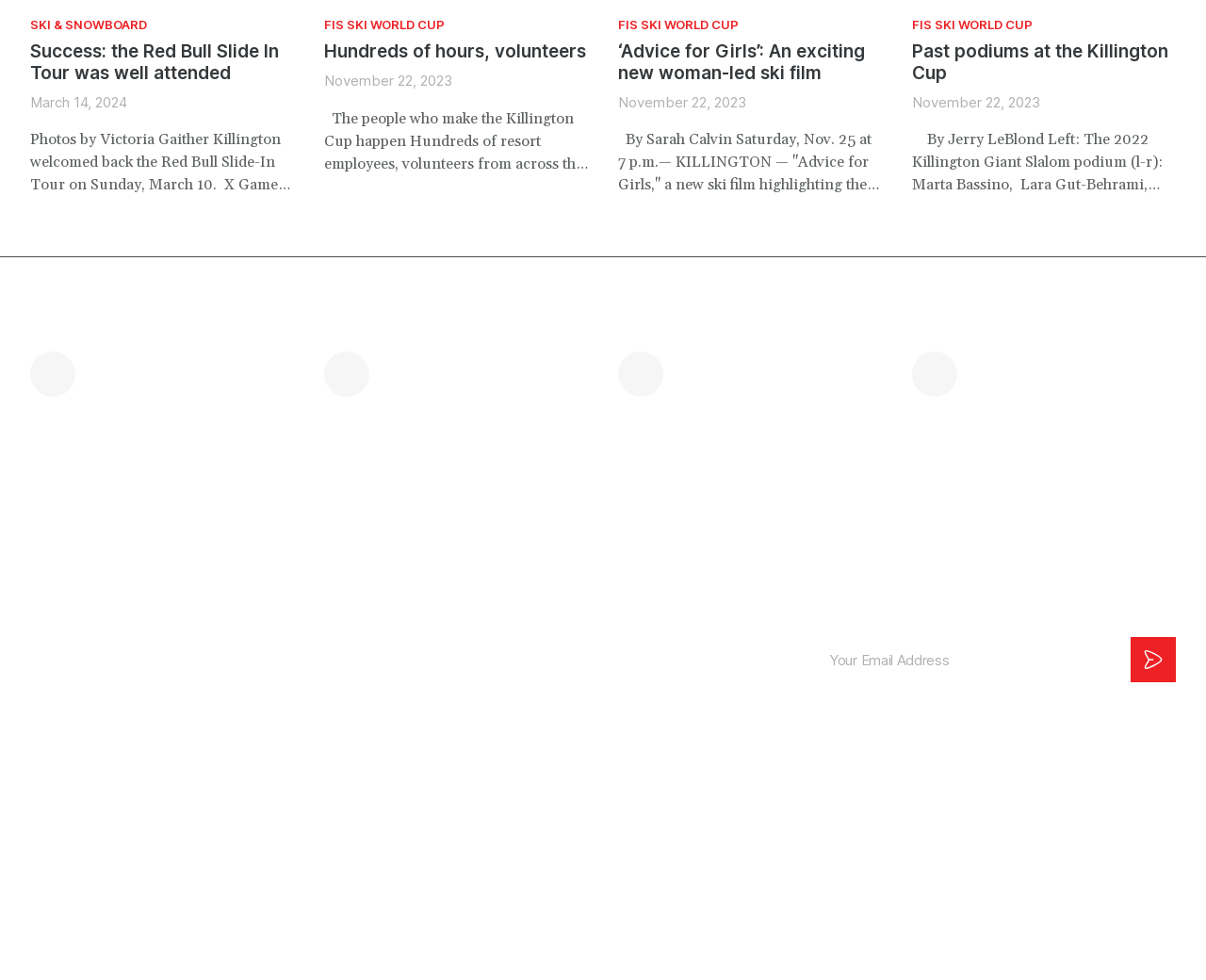Find the bounding box coordinates of the element to click in order to complete the given instruction: "Send a message to 'editor@mountaintimes.info'."

[0.512, 0.358, 0.731, 0.404]